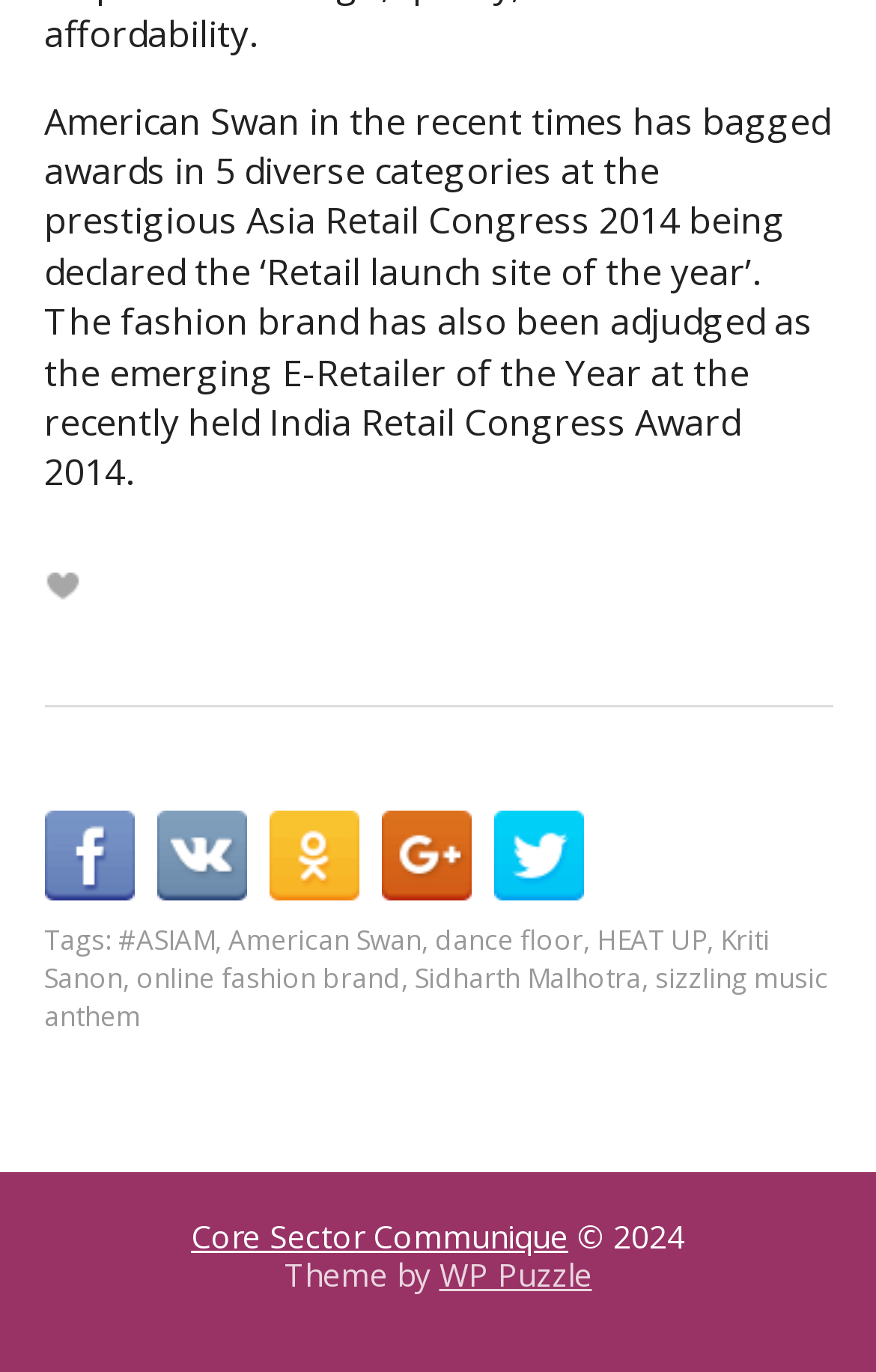Determine the coordinates of the bounding box that should be clicked to complete the instruction: "Check the theme by WP Puzzle". The coordinates should be represented by four float numbers between 0 and 1: [left, top, right, bottom].

[0.501, 0.913, 0.676, 0.944]